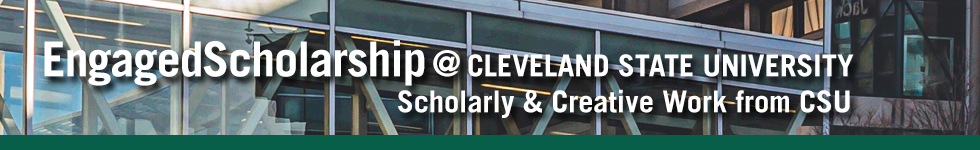What is showcased in the background?
Use the screenshot to answer the question with a single word or phrase.

A modern architectural element